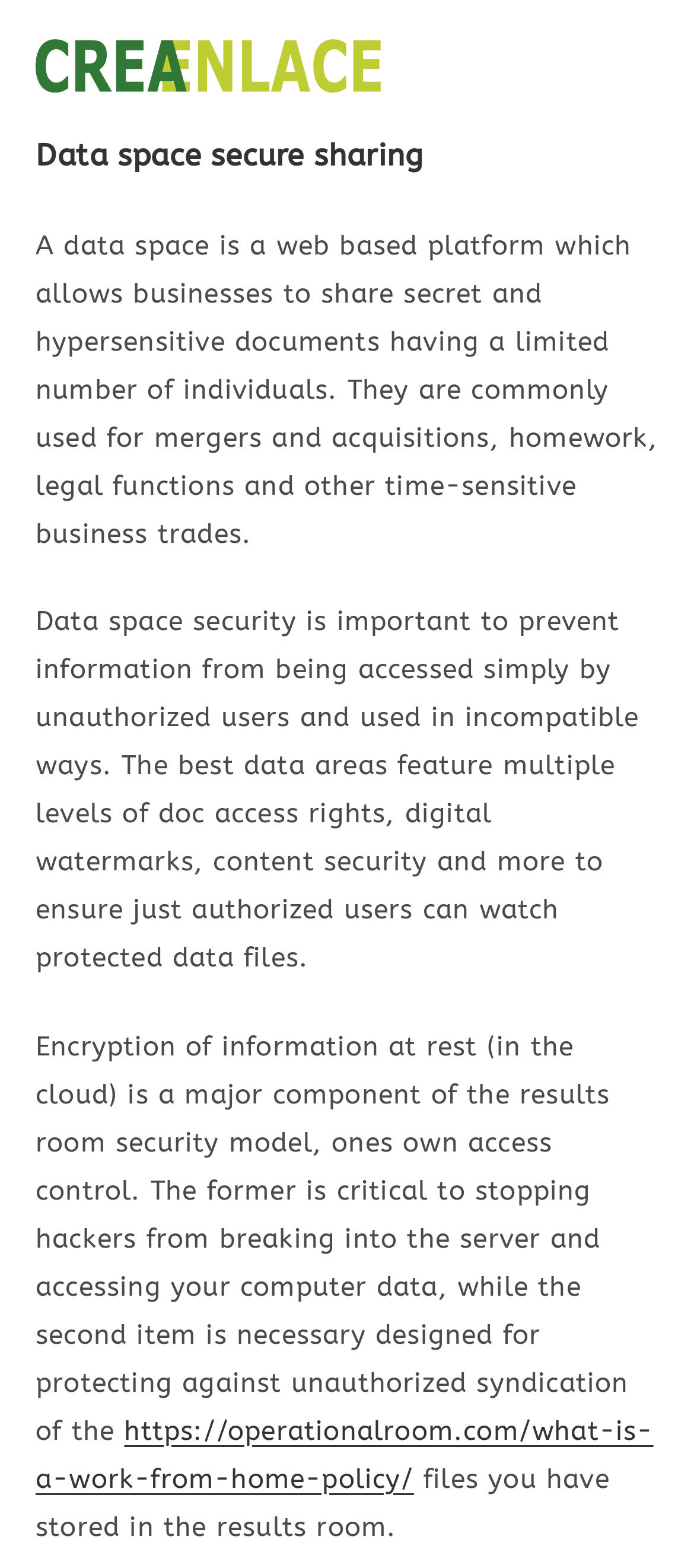Refer to the image and offer a detailed explanation in response to the question: What is encryption of information at rest?

Based on the webpage content, encryption of information at rest is a major component of the data room security model. This is mentioned in the fourth paragraph of the webpage, which explains that it is critical to stopping hackers from breaking into the server and accessing your data.